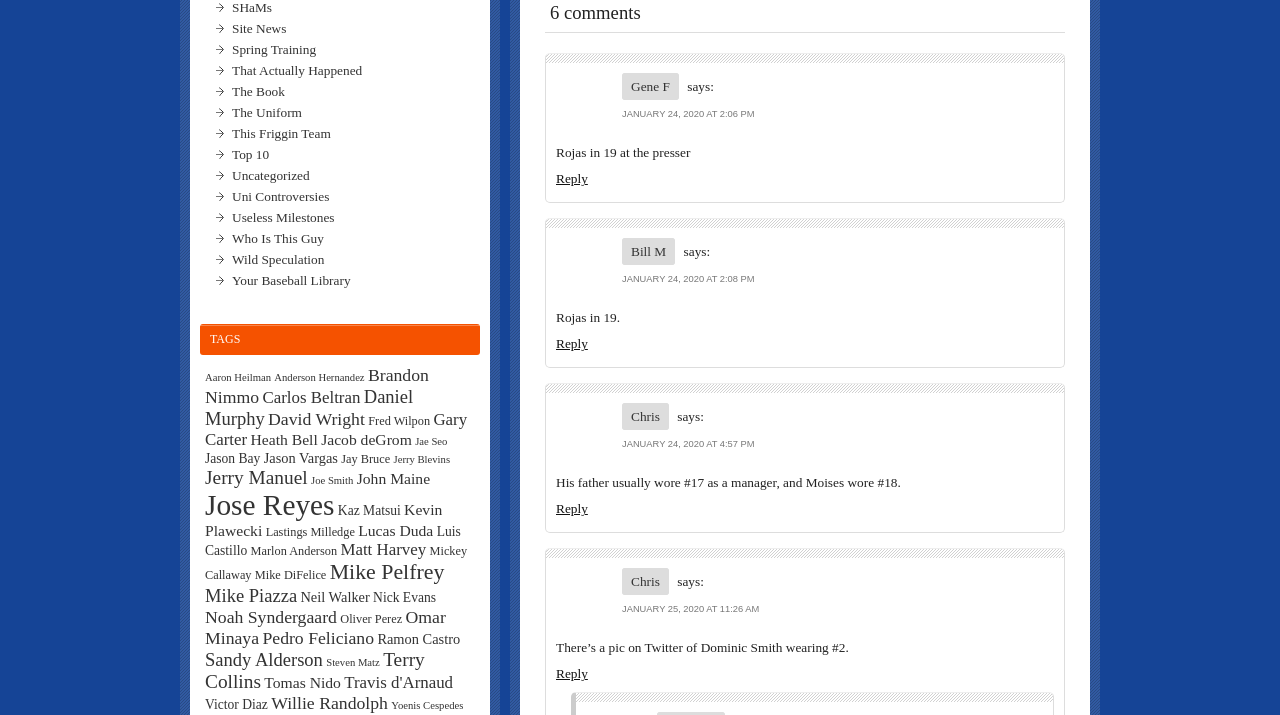Please identify the bounding box coordinates of the element I need to click to follow this instruction: "View Site News".

[0.181, 0.029, 0.224, 0.05]